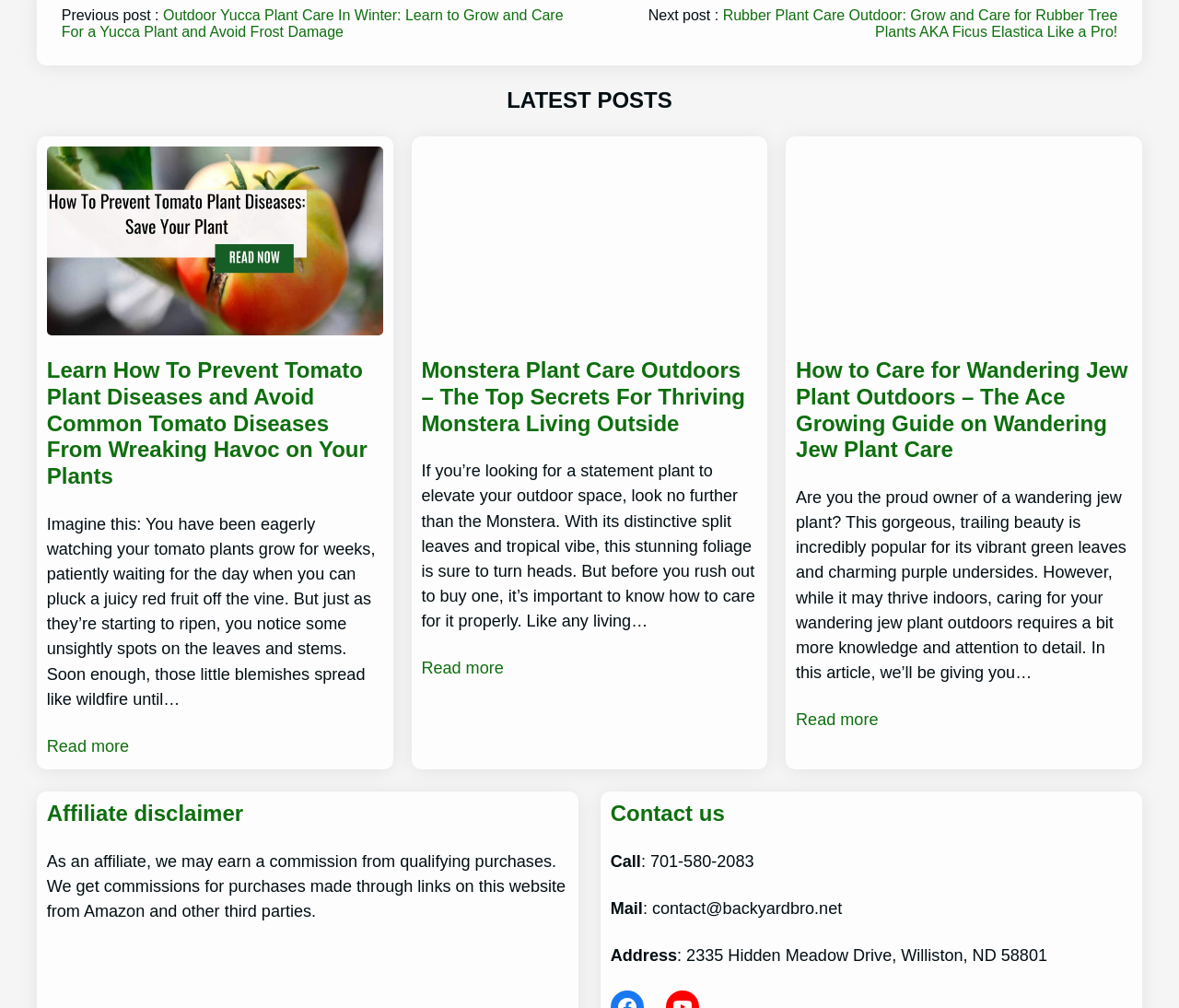Find the bounding box coordinates of the element I should click to carry out the following instruction: "Learn about Monstera plant care outdoors".

[0.357, 0.355, 0.643, 0.434]